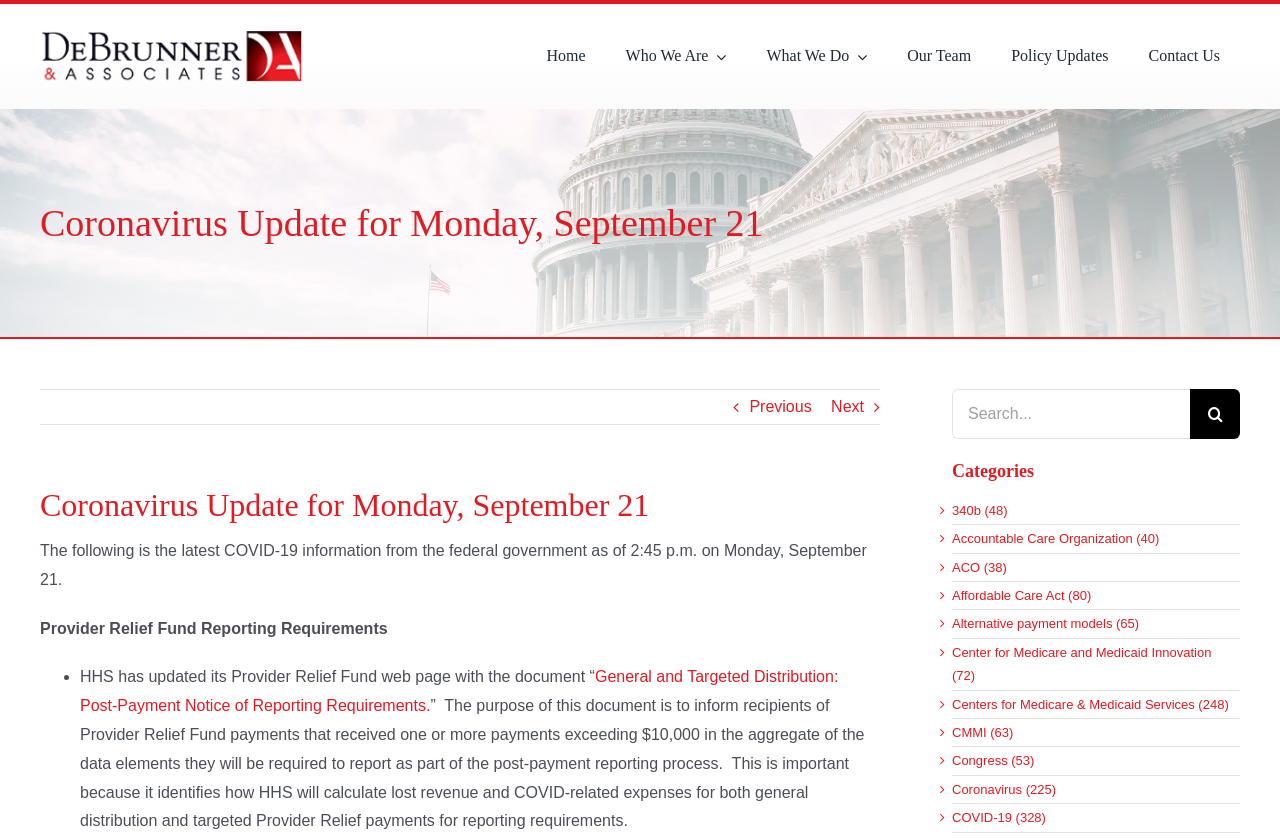Please find the bounding box coordinates of the section that needs to be clicked to achieve this instruction: "Search for something".

[0.744, 0.464, 0.969, 0.523]